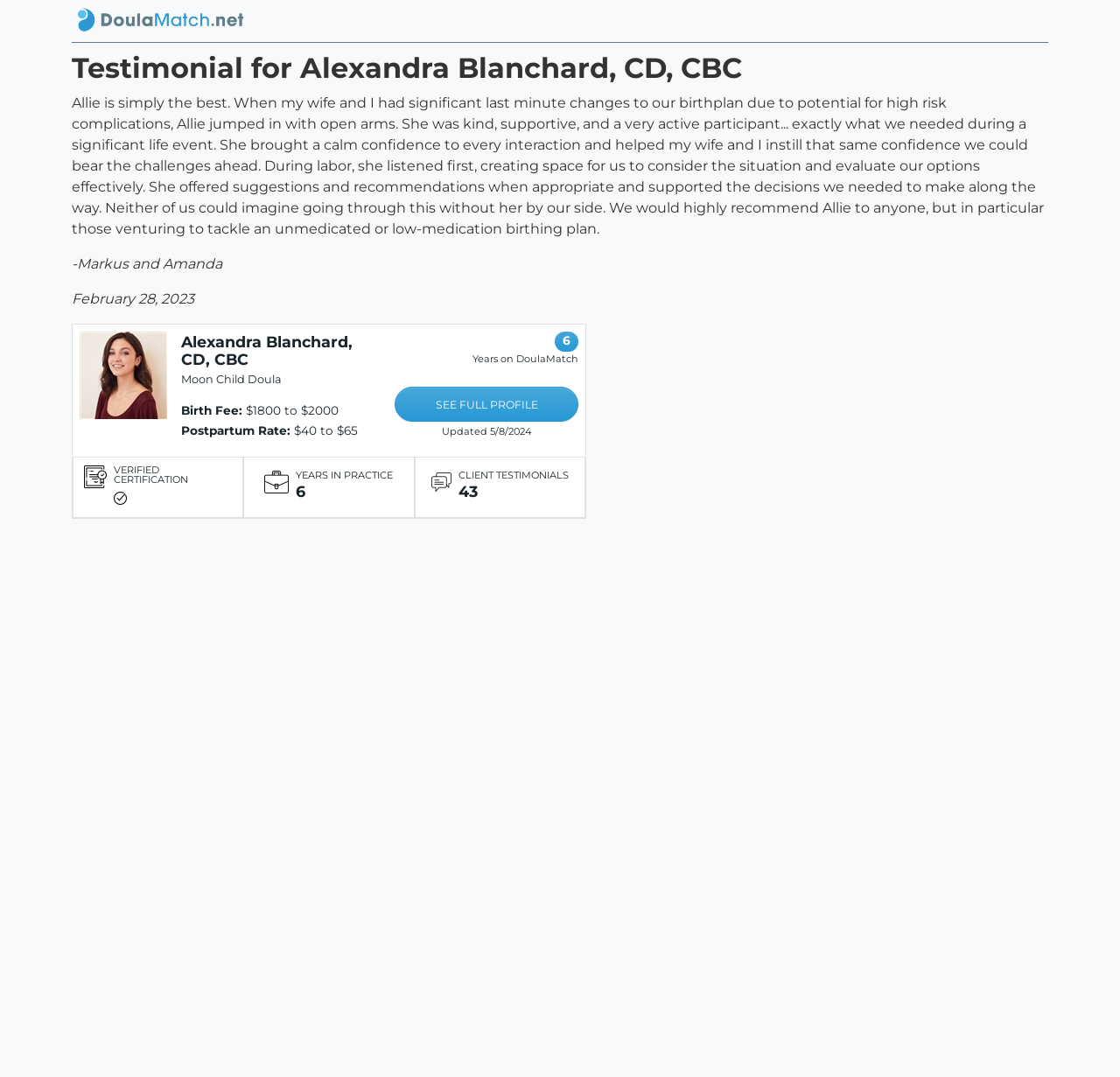Provide the bounding box for the UI element matching this description: "SEE FULL PROFILE".

[0.353, 0.359, 0.516, 0.391]